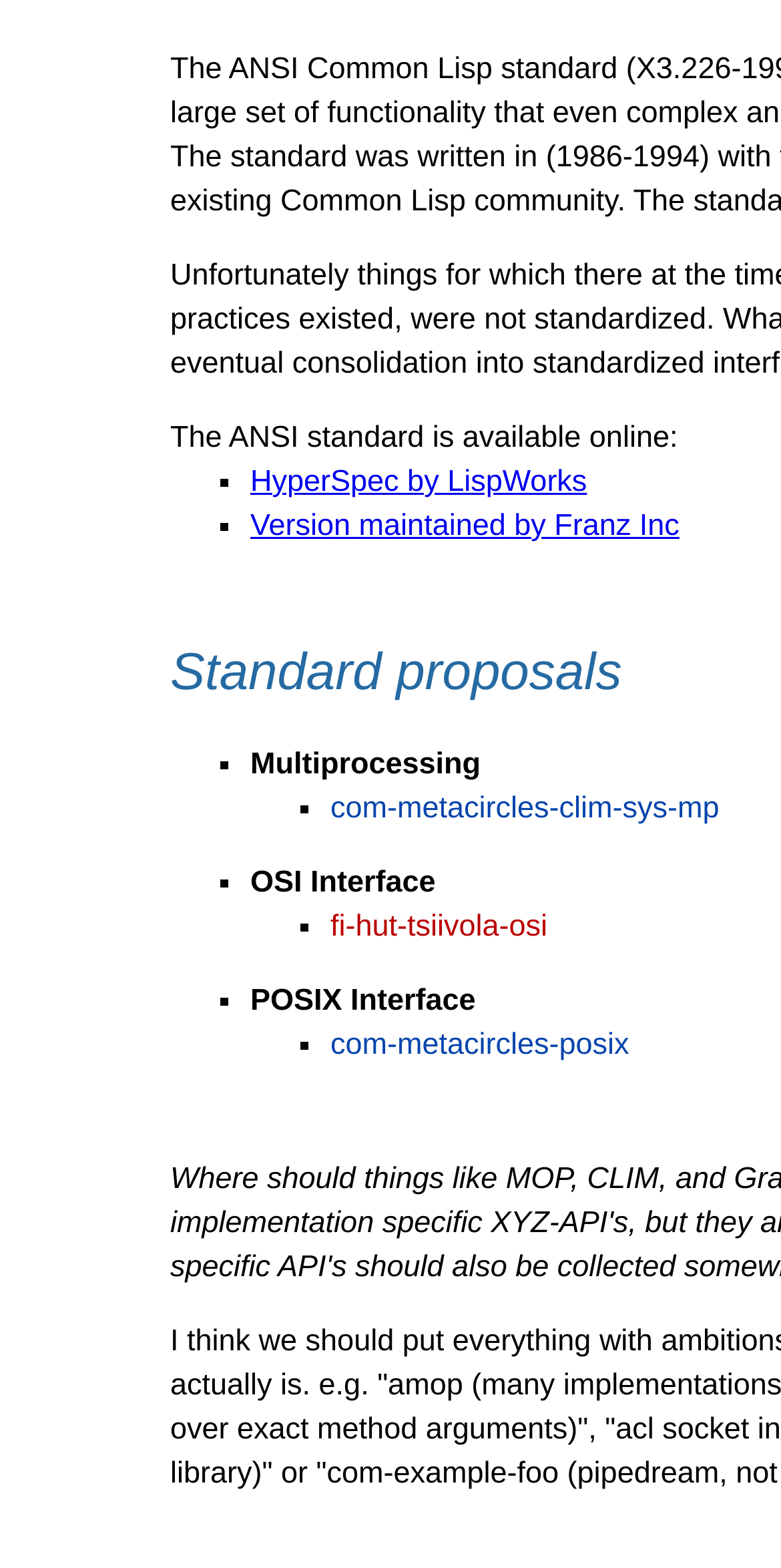Can you find the bounding box coordinates for the UI element given this description: "com-metacircles-posix"? Provide the coordinates as four float numbers between 0 and 1: [left, top, right, bottom].

[0.423, 0.655, 0.806, 0.677]